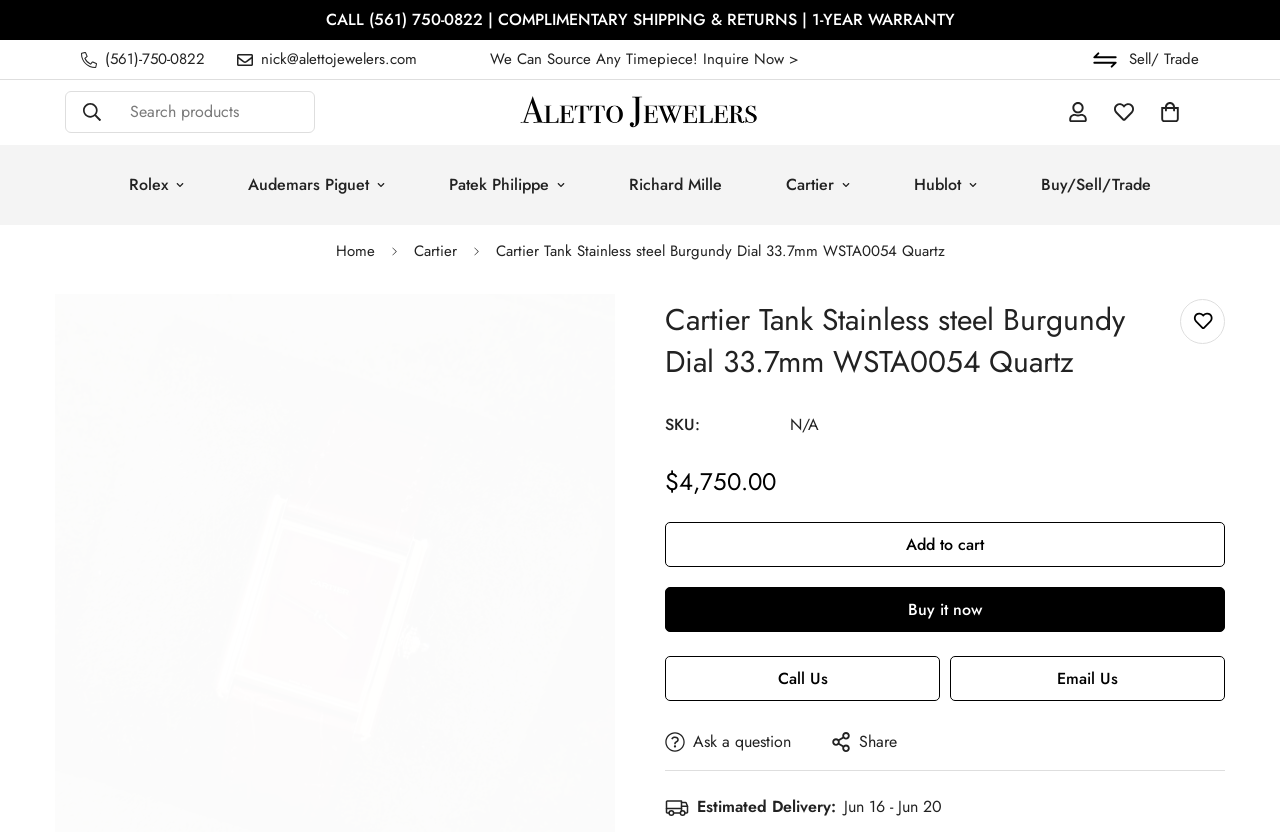Locate the bounding box coordinates of the area you need to click to fulfill this instruction: 'Add to wishlist'. The coordinates must be in the form of four float numbers ranging from 0 to 1: [left, top, right, bottom].

[0.922, 0.359, 0.957, 0.413]